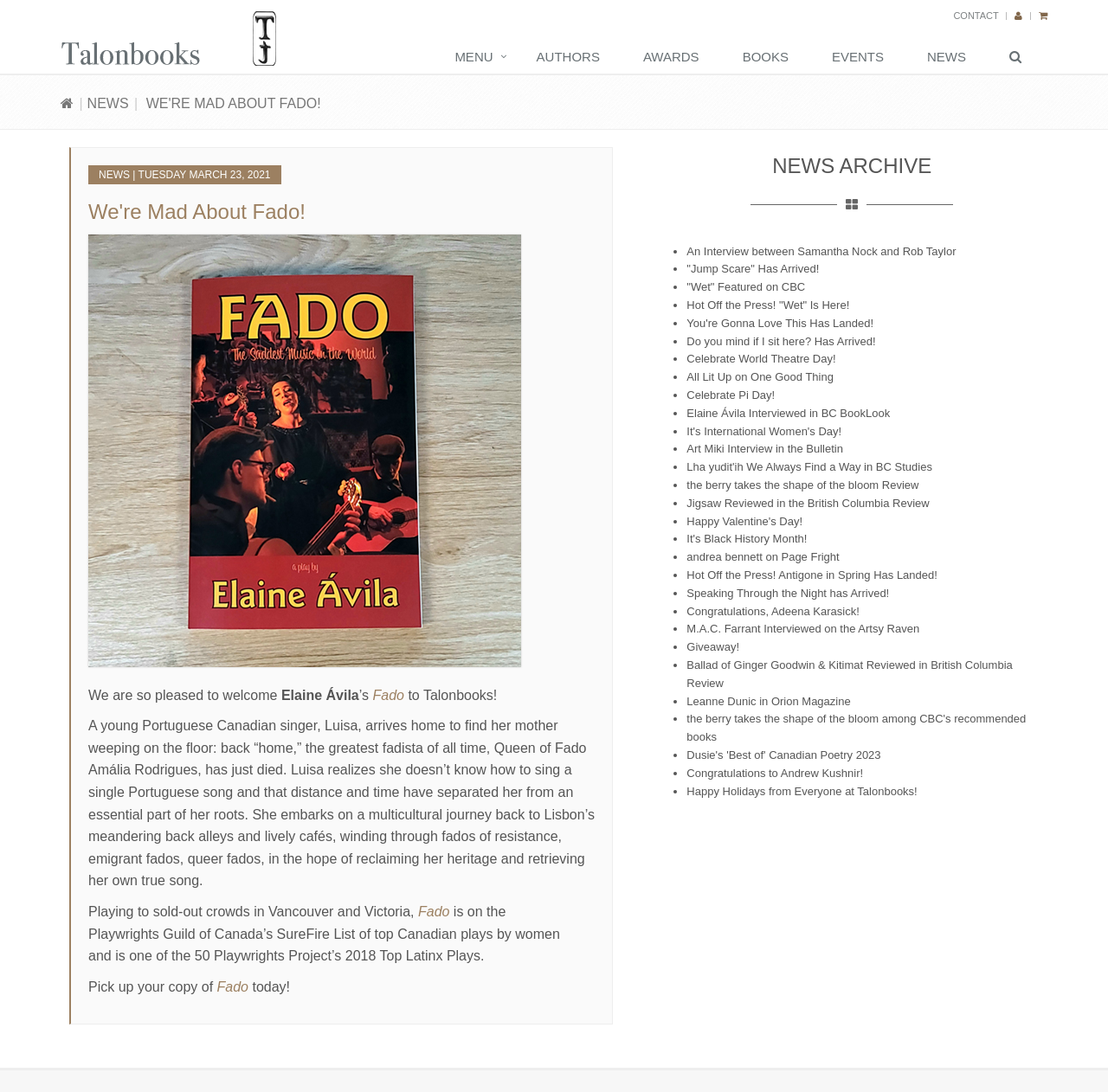Generate a detailed explanation of the webpage's features and information.

This webpage is about Talonbooks, a publishing company, and features news and information about their authors and books. At the top of the page, there is a logo and a navigation menu with links to different sections of the website, including "Authors", "Awards", "Books", "Events", and "News". 

Below the navigation menu, there is a heading that reads "We're Mad About Fado!" and a subheading that says "NEWS | TUESDAY MARCH 23, 2021". 

To the right of the heading, there is an image of a book cover, "Fado", which is a play written by Elaine Ávila. Below the image, there is a brief summary of the play, which tells the story of a young Portuguese Canadian singer who embarks on a journey to reclaim her heritage and find her own true song.

Further down the page, there are several paragraphs of text that provide more information about the play, including its reception and accolades. There are also links to purchase the book and to read more about the author.

On the right side of the page, there is a section titled "NEWS ARCHIVE" that lists several news articles and press releases about Talonbooks and their authors. Each article is represented by a bullet point and a brief summary, with a link to read more. The articles cover a range of topics, including book releases, author interviews, and awards.